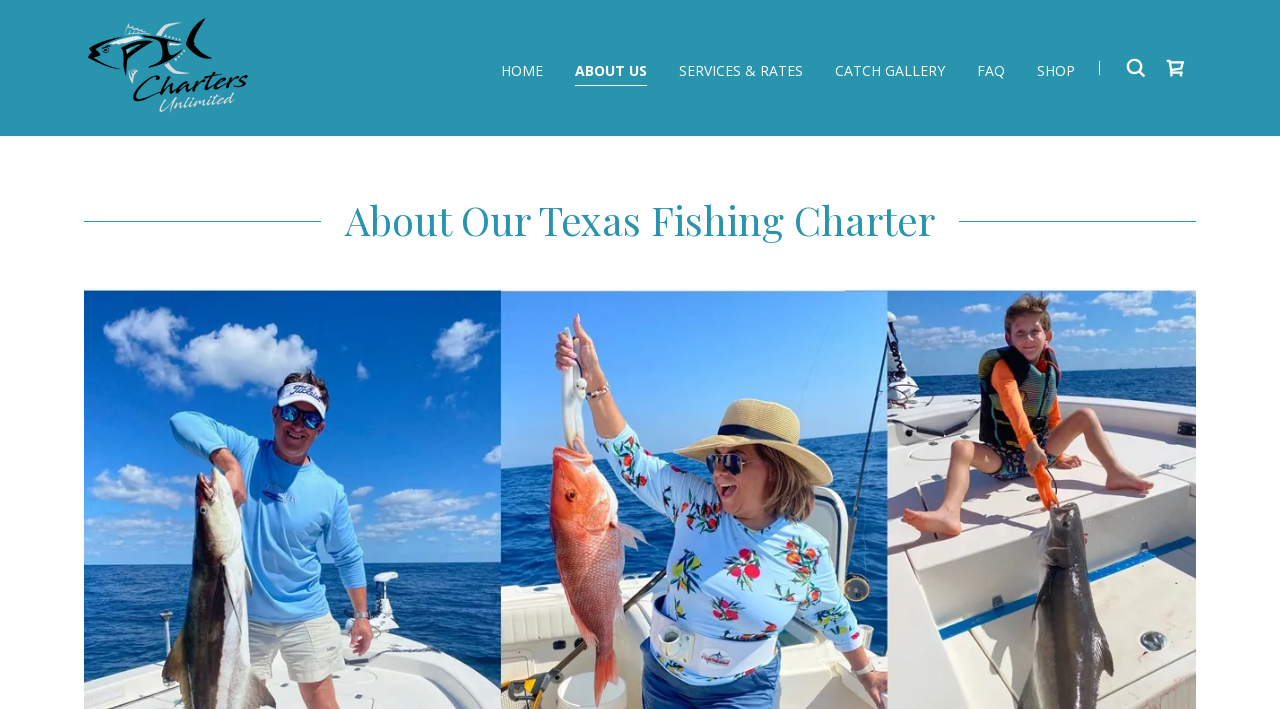What is the position of the logo image? Refer to the image and provide a one-word or short phrase answer.

Top left